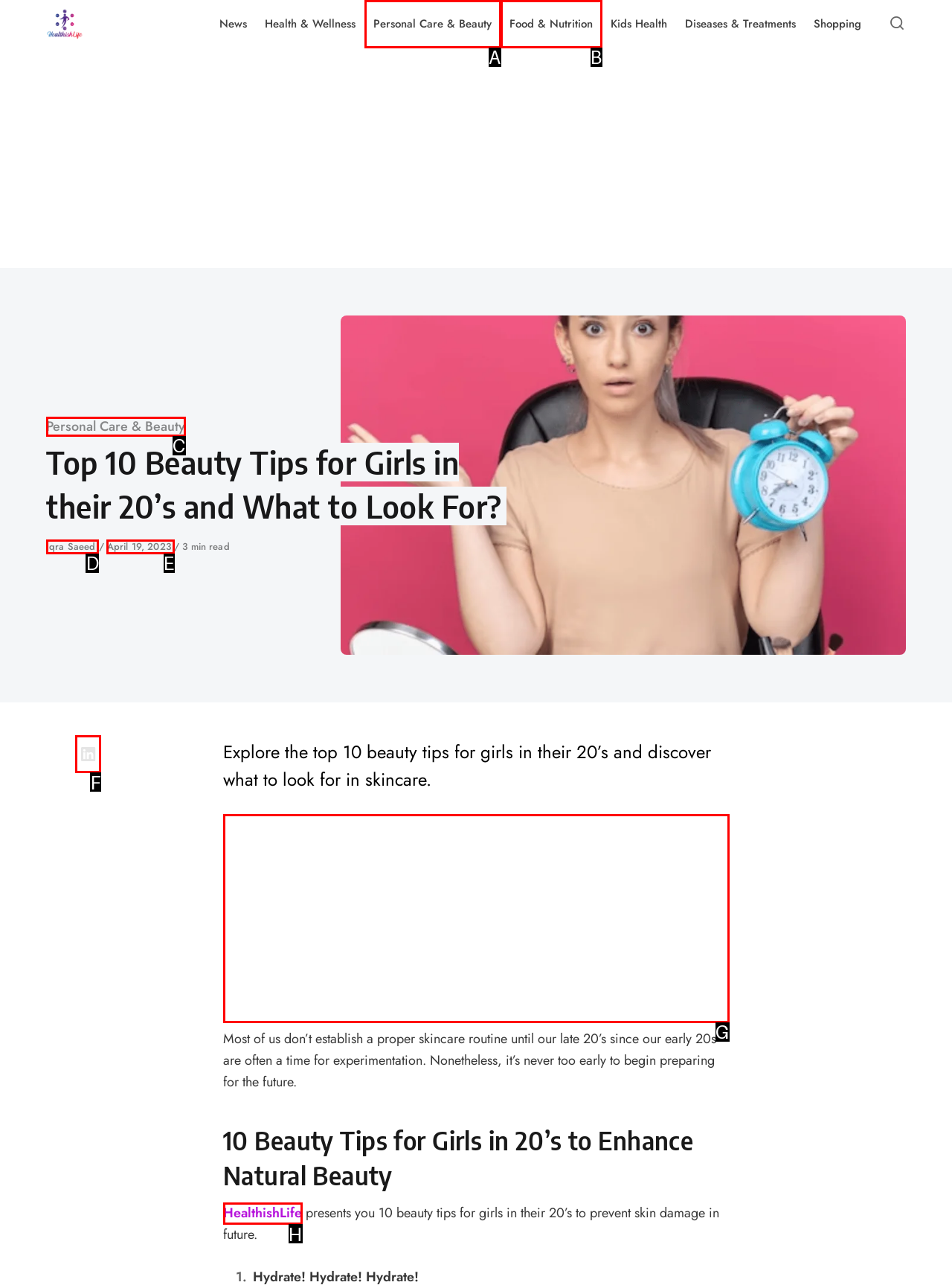Select the proper UI element to click in order to perform the following task: Share on LinkedIn. Indicate your choice with the letter of the appropriate option.

F